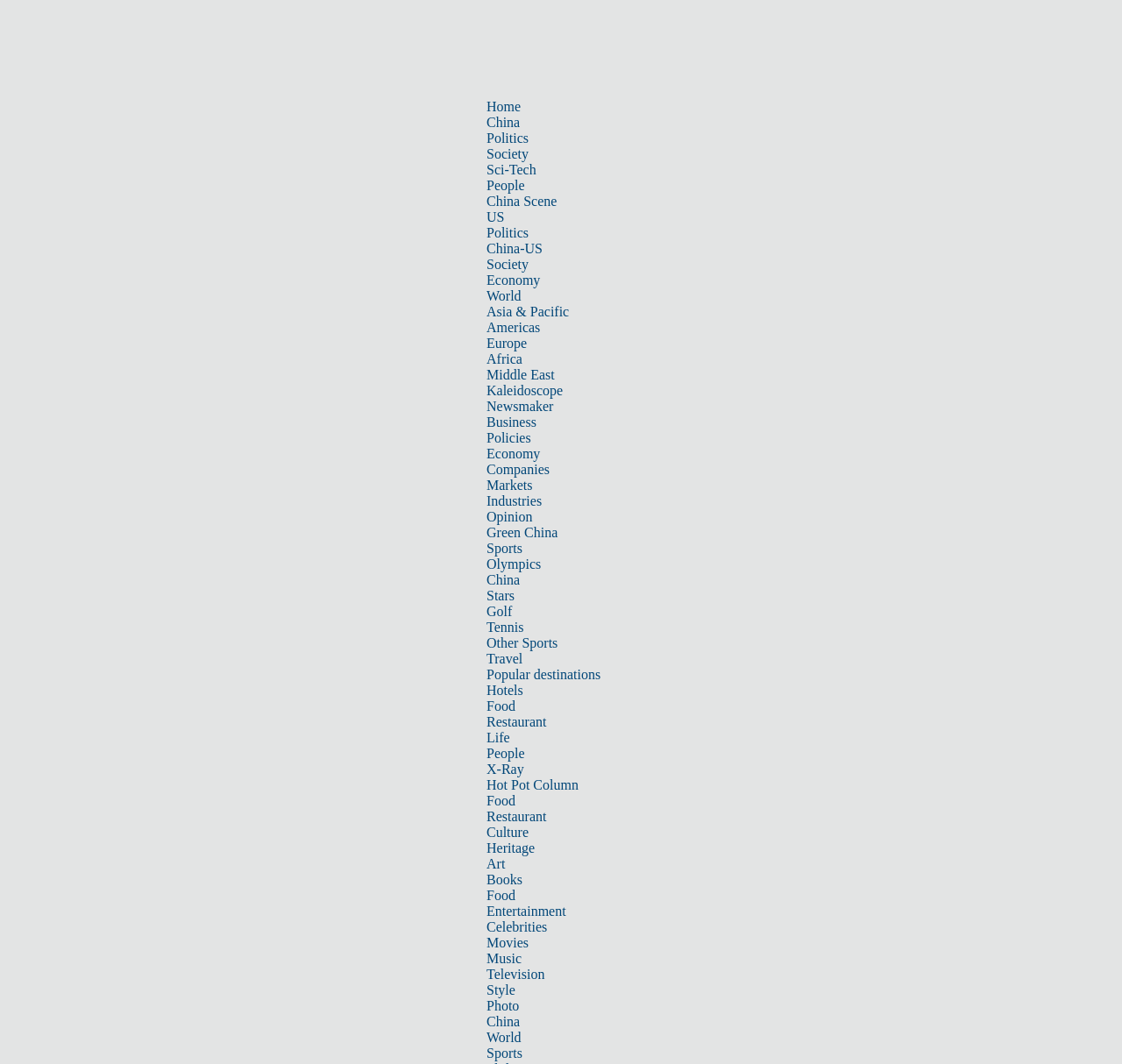With reference to the image, please provide a detailed answer to the following question: What type of content is present in the section that contains links like 'Olympics', 'China', and 'Stars'?

The links 'Olympics', 'China', and 'Stars' are present under a section that is likely to be 'Sports' based on their content and proximity to other links.